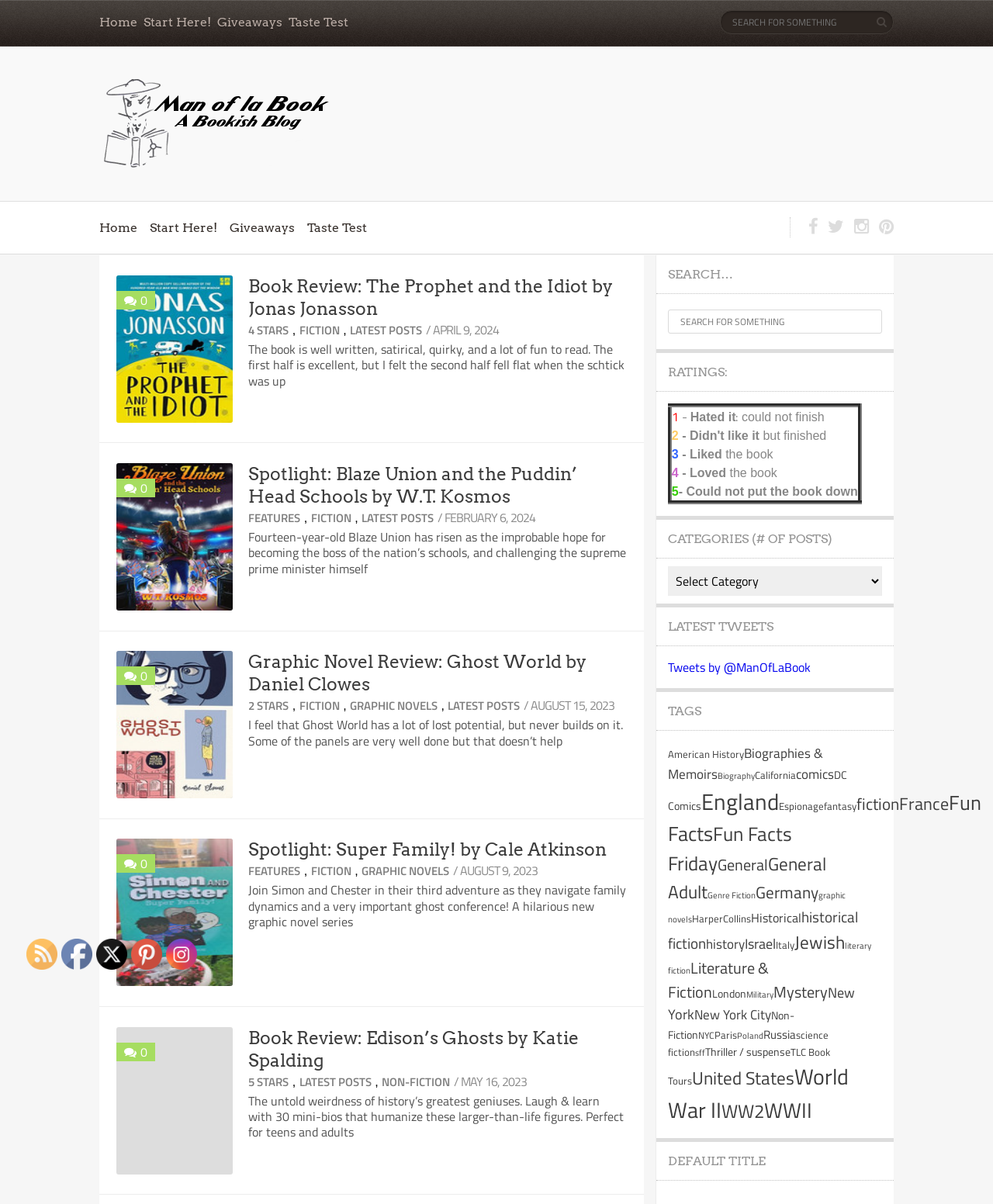Determine the bounding box coordinates of the target area to click to execute the following instruction: "search for something."

[0.725, 0.008, 0.9, 0.028]